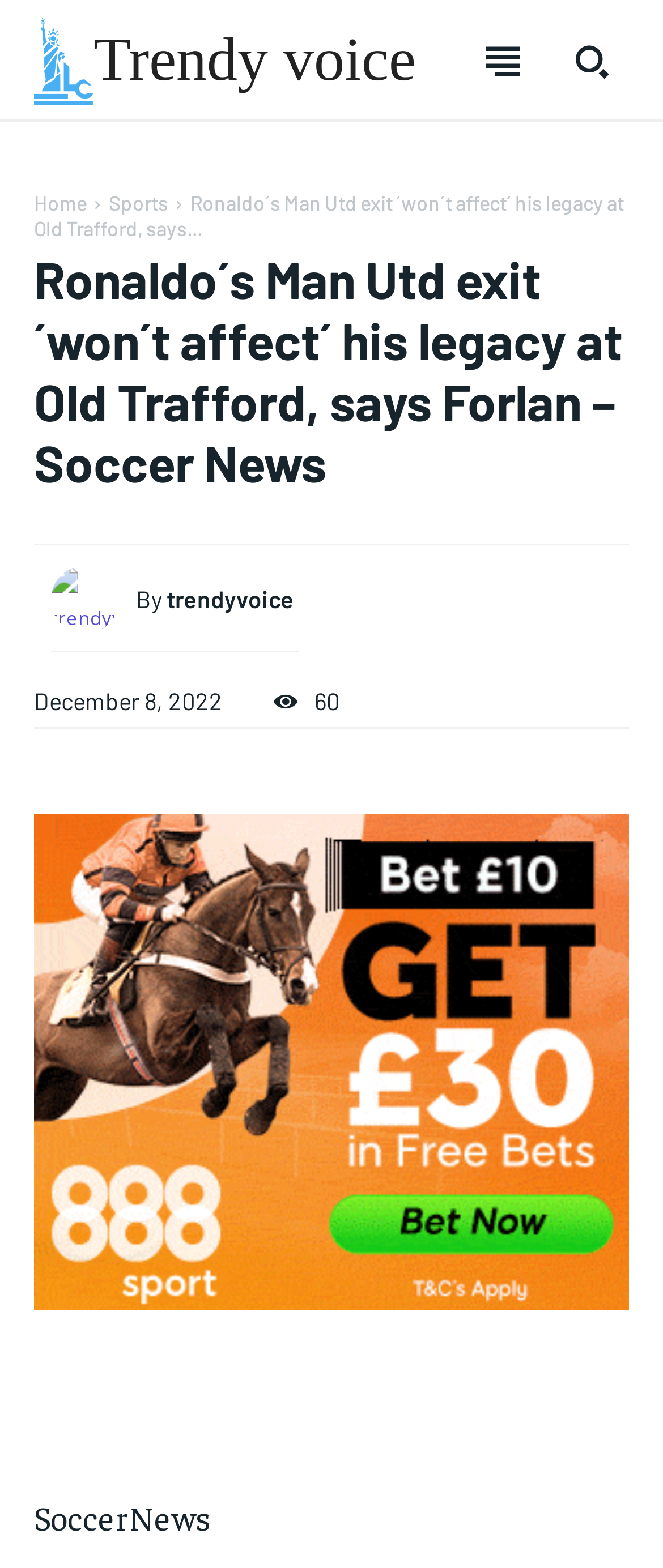Provide a thorough description of the webpage's content and layout.

This webpage appears to be a news article page with a focus on soccer news. At the top, there is a heading that reads "Welcome to Liberty Case" and a brief description of the website's content, which includes a curated list of noteworthy news from around the globe. Below this, there are links to "User account" and "LIFESTYLE" sections.

The main content of the page is an article with the title "Ronaldo´s Man Utd exit ´won´t affect´ his legacy at Old Trafford, says Forlan – Soccer News". The article text is not fully provided, but it seems to discuss Cristiano Ronaldo's exit from Manchester United and its impact on his legacy.

On the right side of the page, there are several subscription options, including "FOREVER", "1-YEAR", and "1-MONTH" plans, each with its own pricing and description. There are also "SUBSCRIBE" buttons next to each plan.

At the bottom of the page, there are links to "Home", "Sports", and "Trendy voice" sections, as well as an image and a few other links with unclear purposes.